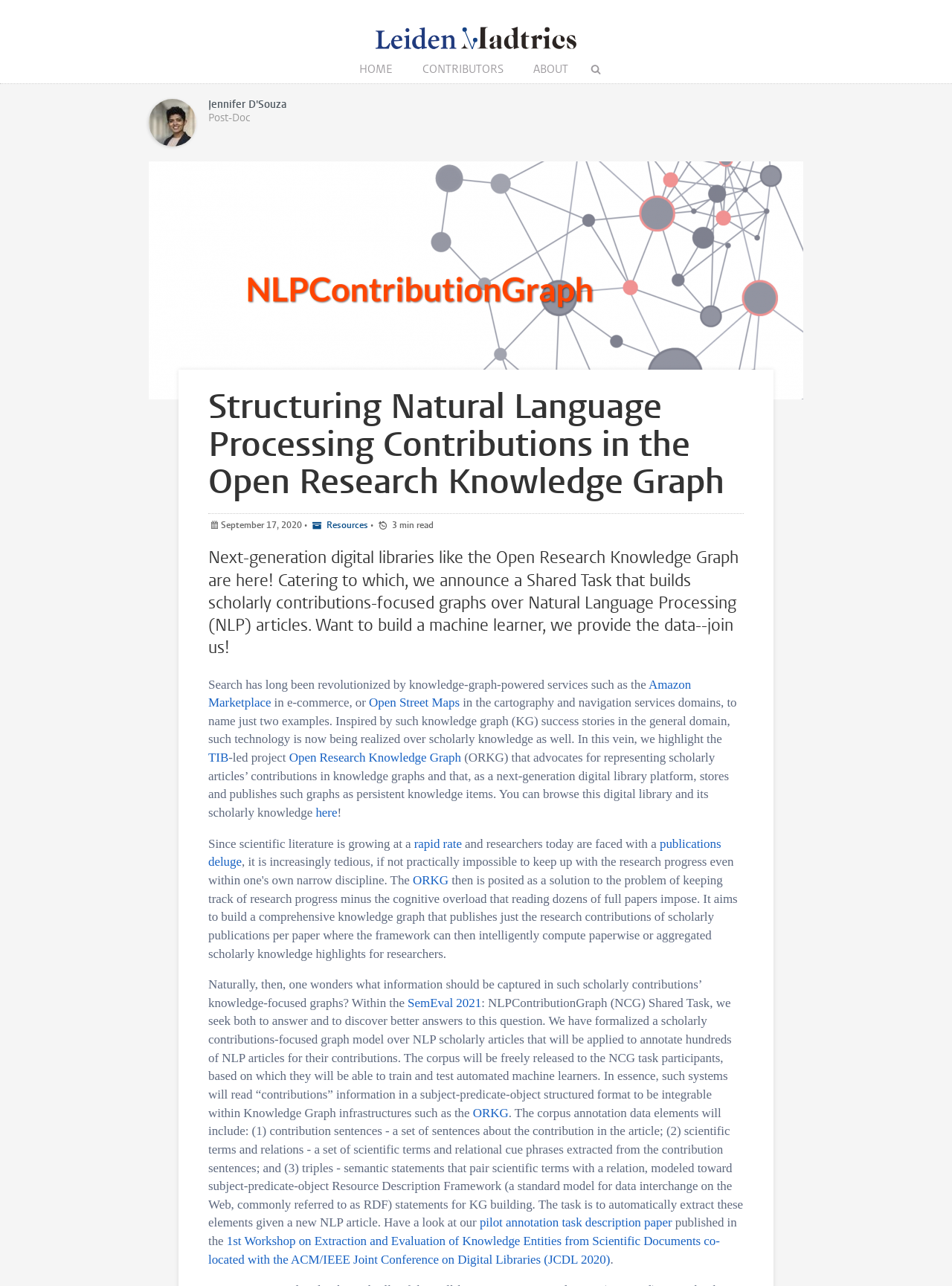Please identify the bounding box coordinates of the element's region that I should click in order to complete the following instruction: "Click on the 'HOME' link". The bounding box coordinates consist of four float numbers between 0 and 1, i.e., [left, top, right, bottom].

[0.363, 0.039, 0.426, 0.069]